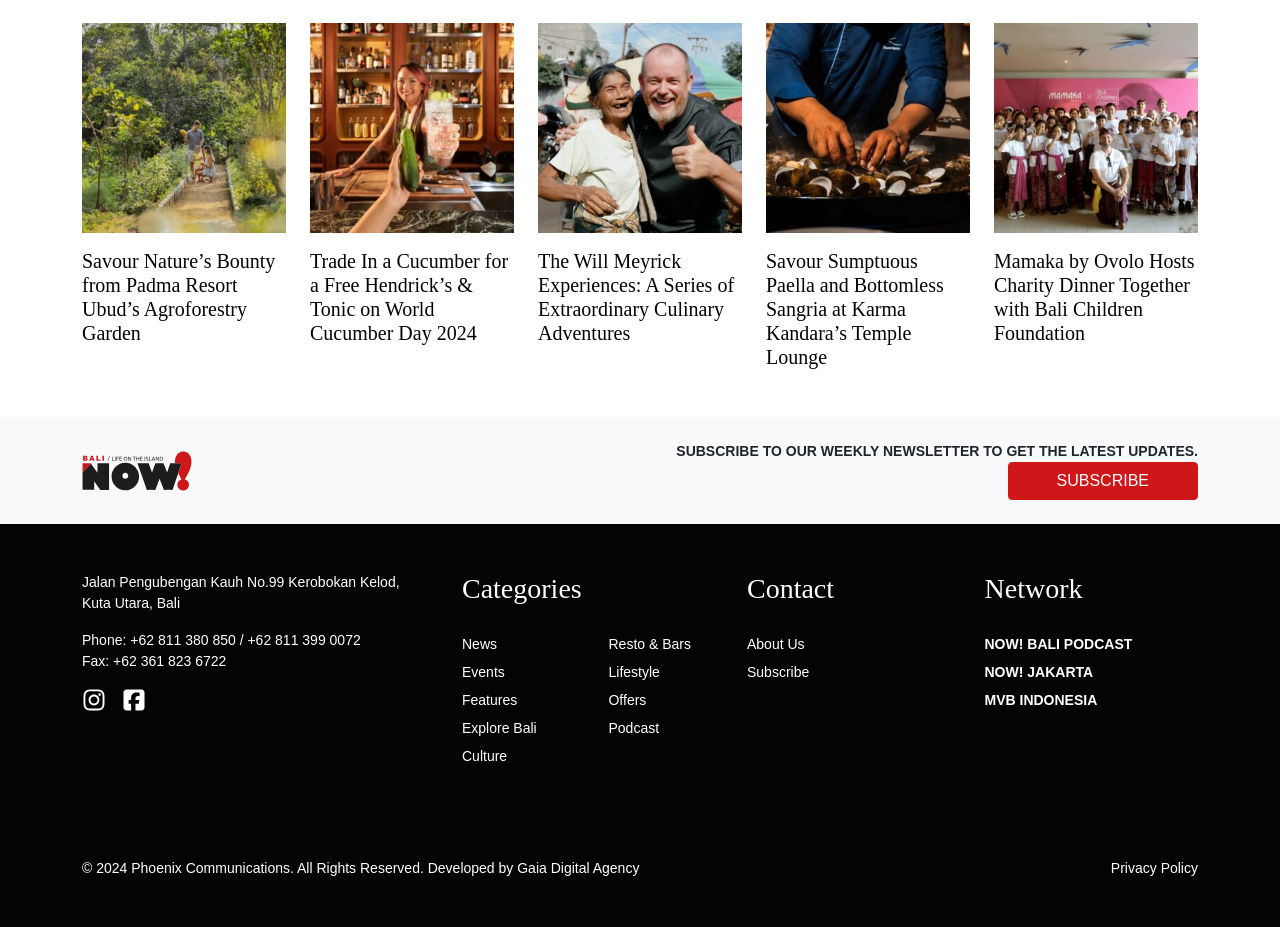What is the name of the digital agency that developed the webpage?
Please give a well-detailed answer to the question.

The webpage mentions 'Developed by Gaia Digital Agency' in the footer section, indicating that Gaia Digital Agency is the digital agency that developed the webpage.